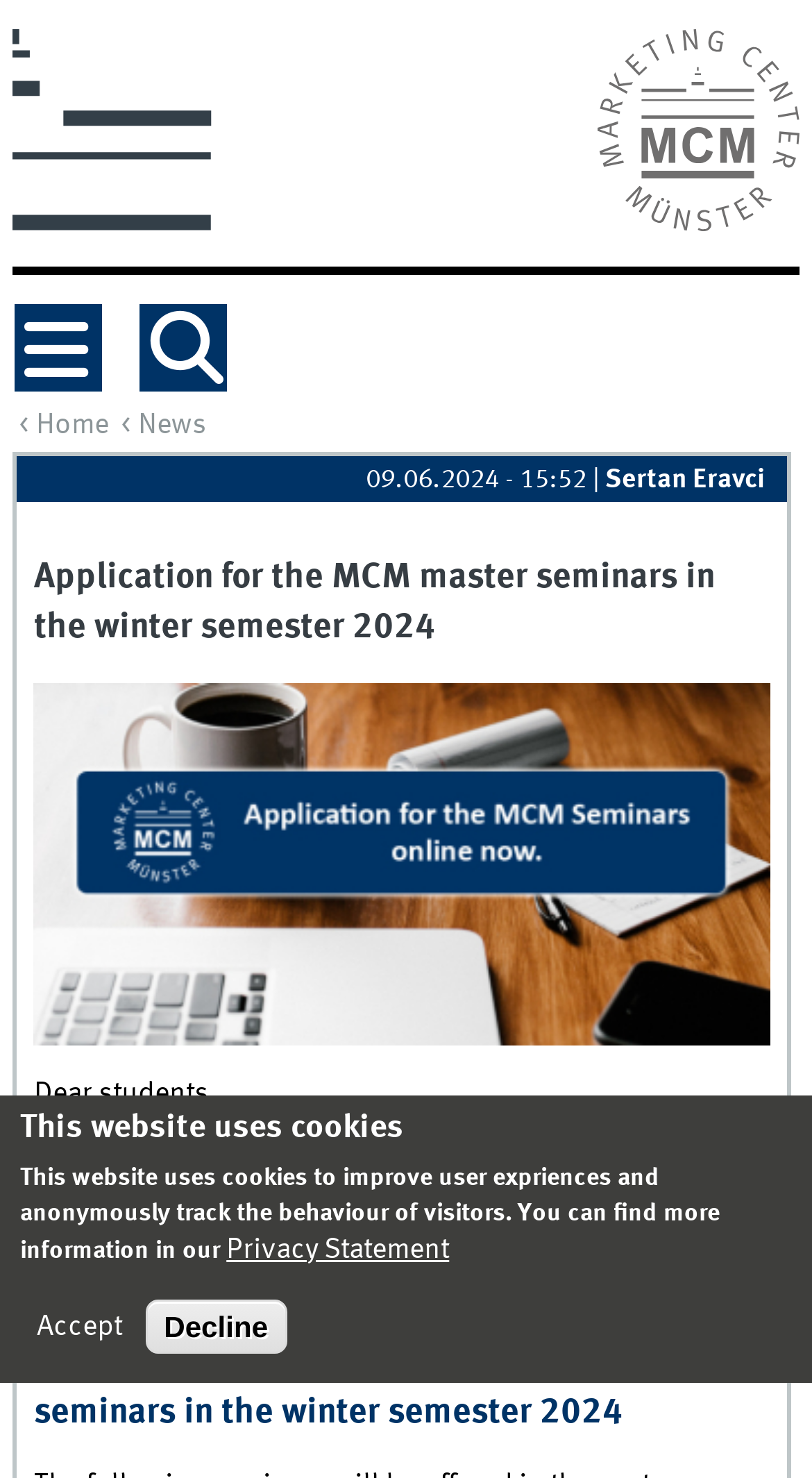Identify the webpage's primary heading and generate its text.

Online application for the MCM master seminars in the winter semester 2024